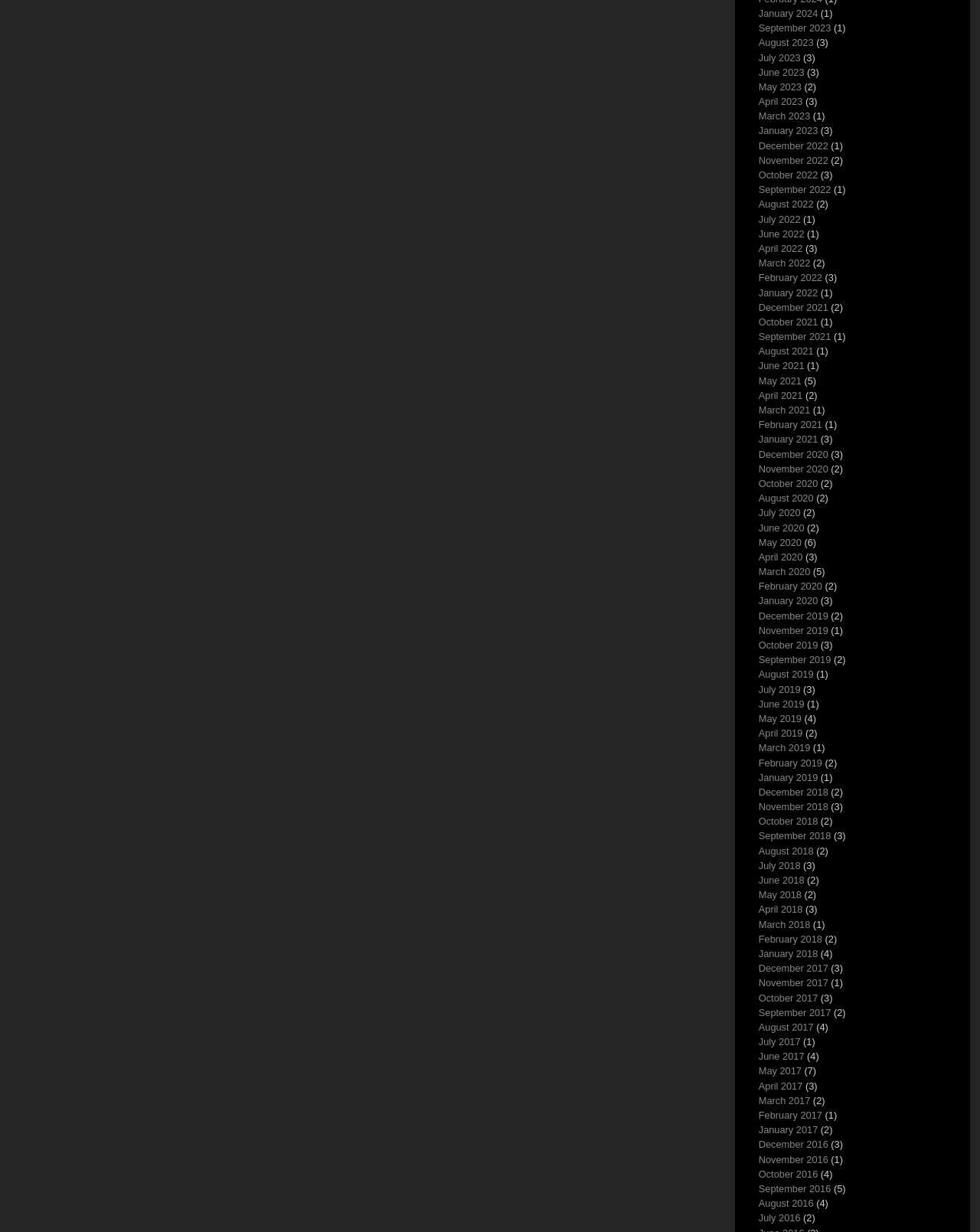What are the links on the webpage?
Using the information from the image, give a concise answer in one word or a short phrase.

Month and year links